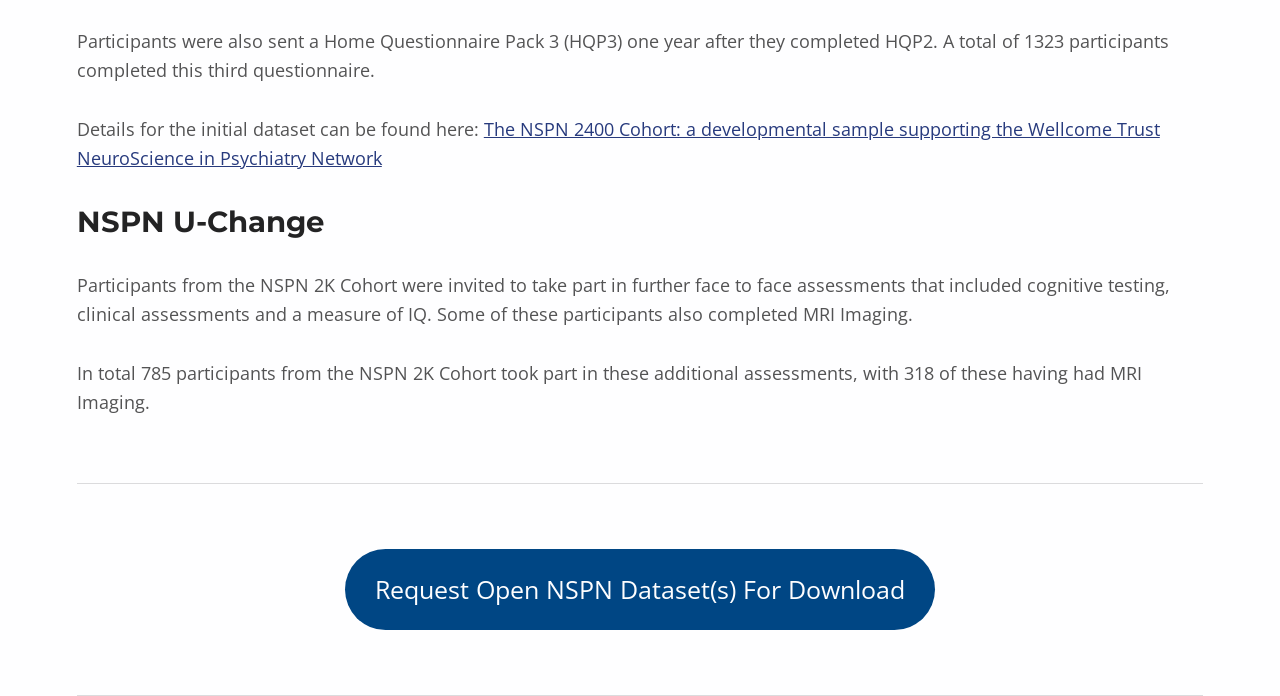Respond to the following query with just one word or a short phrase: 
What is the purpose of the Home Questionnaire Pack 3?

One year after HQP2